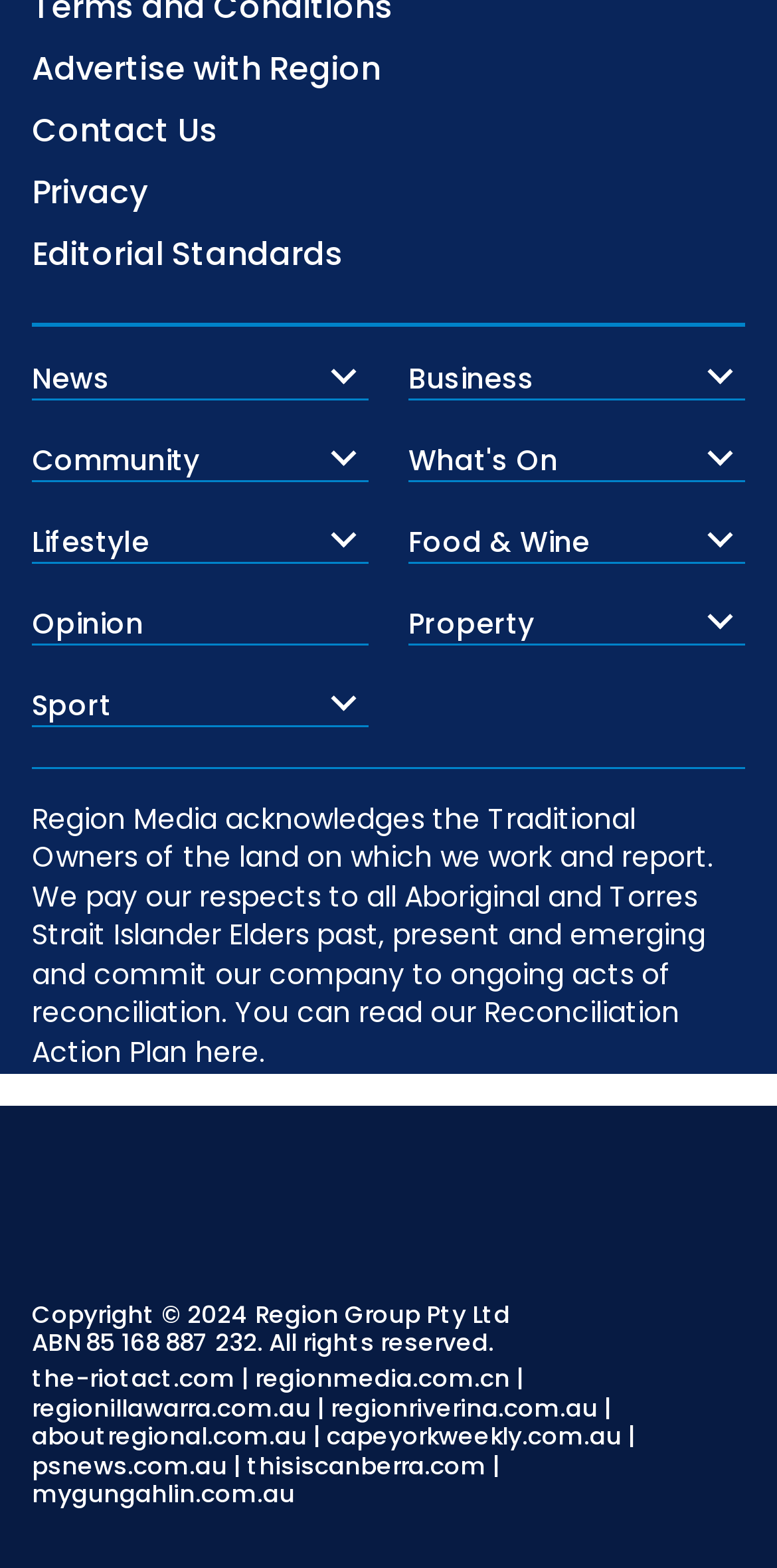Using the element description: "Geek / Technical", determine the bounding box coordinates. The coordinates should be in the format [left, top, right, bottom], with values between 0 and 1.

None